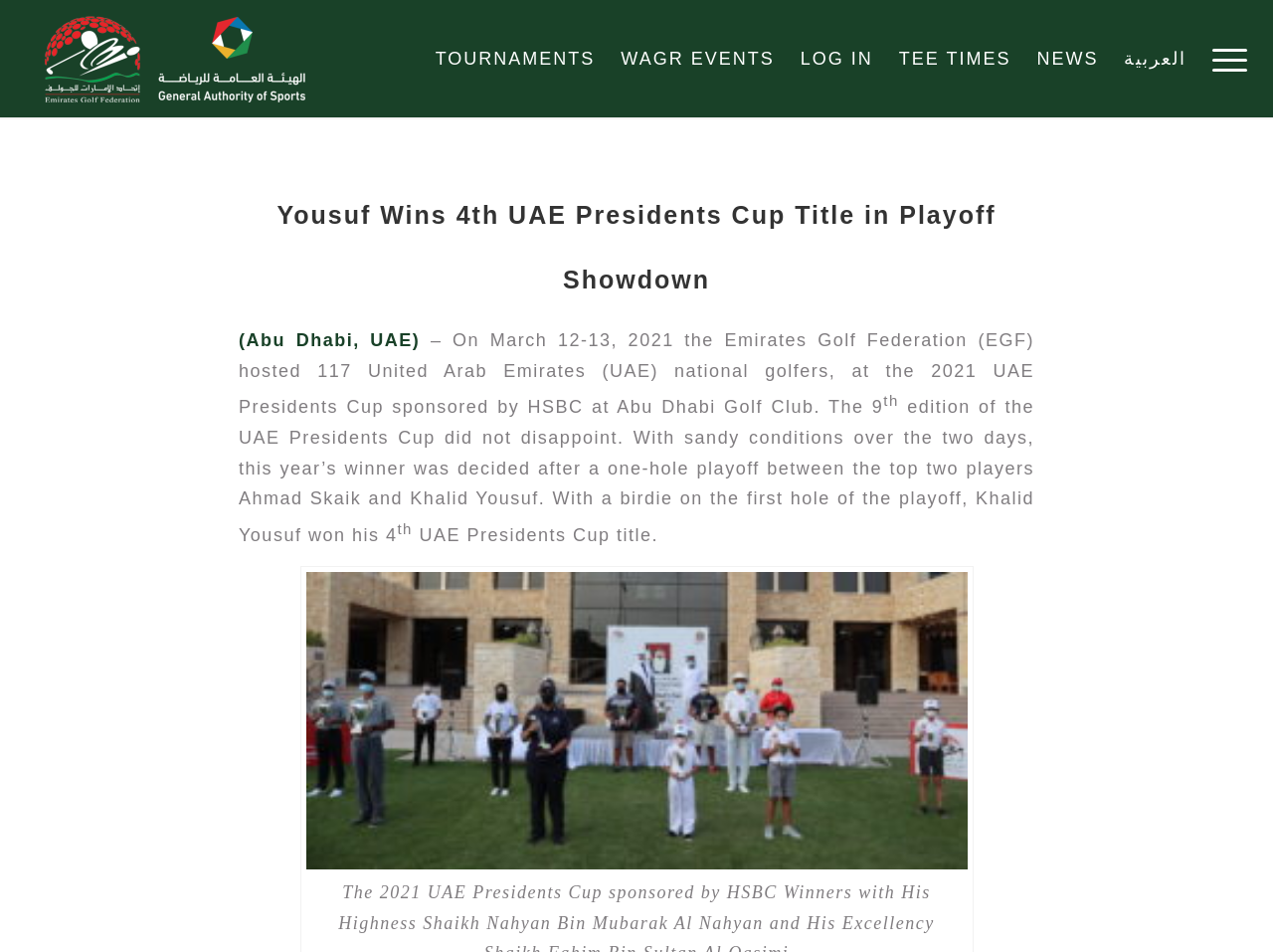Pinpoint the bounding box coordinates of the clickable area needed to execute the instruction: "Click Emirates Golf Federation logo". The coordinates should be specified as four float numbers between 0 and 1, i.e., [left, top, right, bottom].

[0.02, 0.0, 0.254, 0.123]